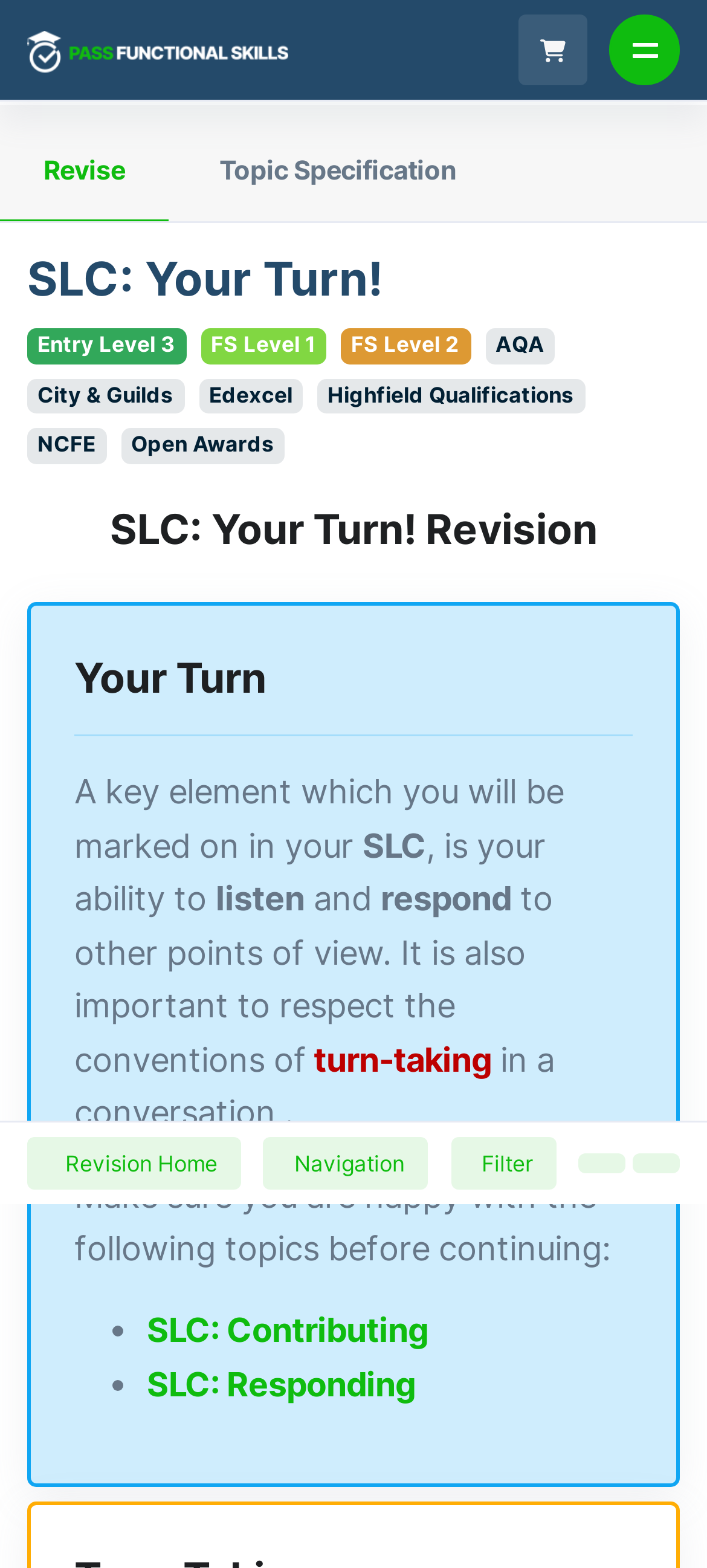Determine the bounding box coordinates of the clickable element necessary to fulfill the instruction: "Click the logo". Provide the coordinates as four float numbers within the 0 to 1 range, i.e., [left, top, right, bottom].

[0.038, 0.009, 0.408, 0.054]